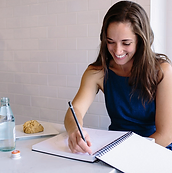Craft a descriptive caption that covers all aspects of the image.

The image features a cheerful young woman sitting at a stylish table, clearly engaged in a creative activity. She is wearing a dark blue sleeveless top and has long, loose hair. With a joyful expression on her face, she is using a pencil to write or draw in a spiral-bound sketchbook placed in front of her. Next to her, there is a clear glass water bottle and a round, golden cookie on a small plate, suggesting a relaxed and productive atmosphere. The background features a soft, light-colored tiled wall, enhancing the sense of calm and focus in this inviting creative space. This setting is likely reflective of a casual art class or workshop, such as the "Outdoor Toddler Art Class at Coffee Corral in Red Bank," mentioned nearby.